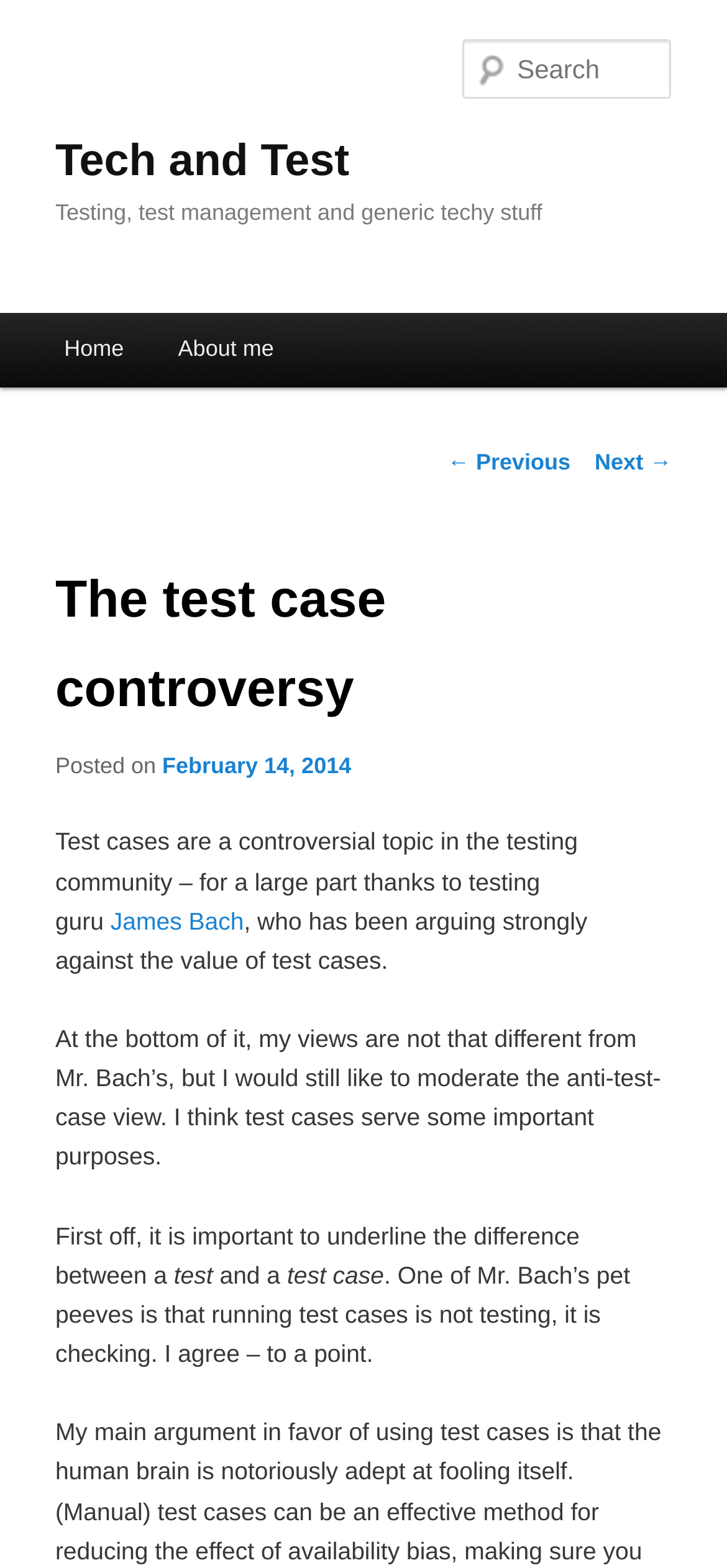Kindly determine the bounding box coordinates for the clickable area to achieve the given instruction: "read about James Bach".

[0.152, 0.578, 0.335, 0.596]